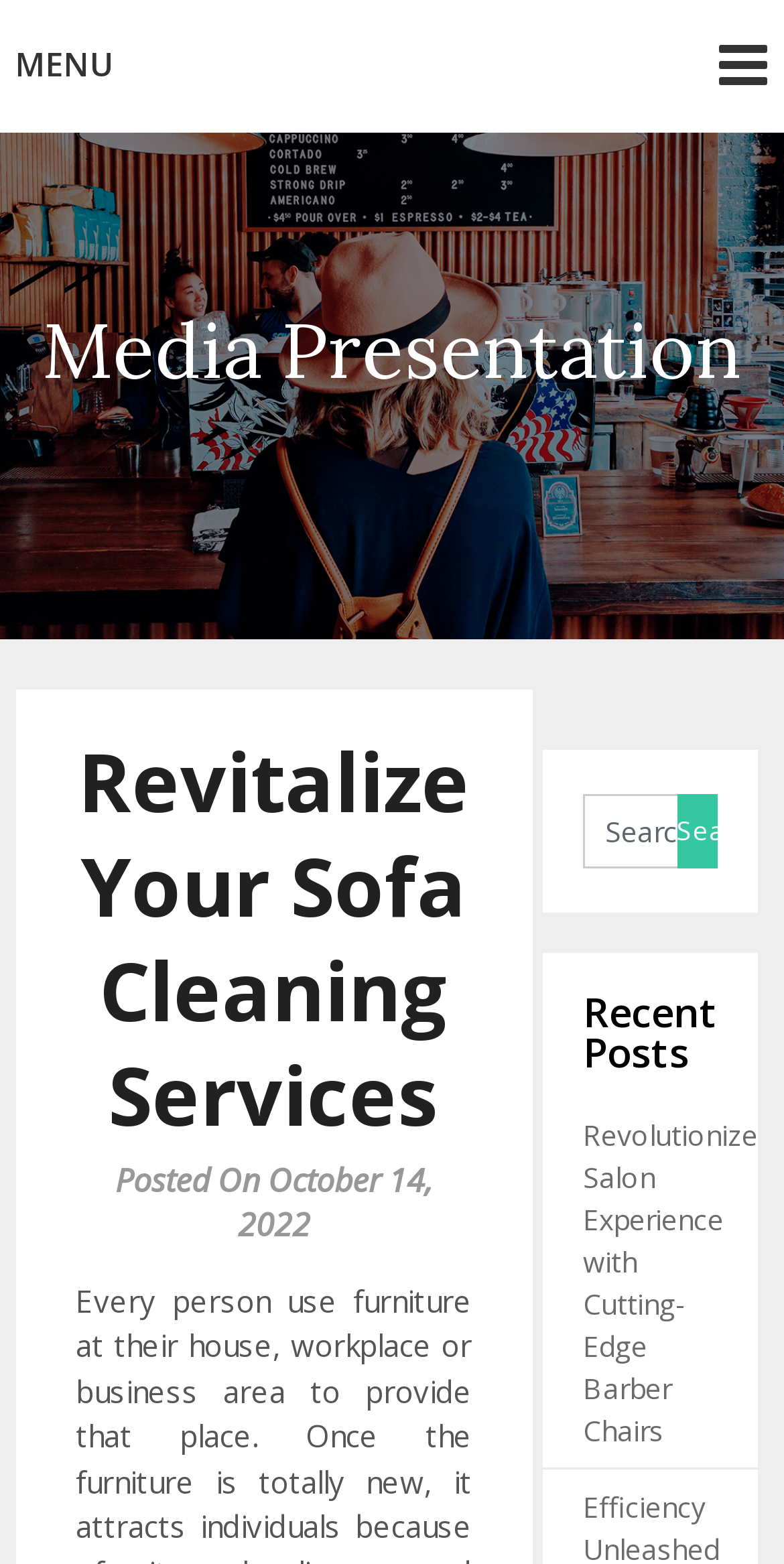Given the element description: "value="Search"", predict the bounding box coordinates of the UI element it refers to, using four float numbers between 0 and 1, i.e., [left, top, right, bottom].

[0.863, 0.507, 0.914, 0.555]